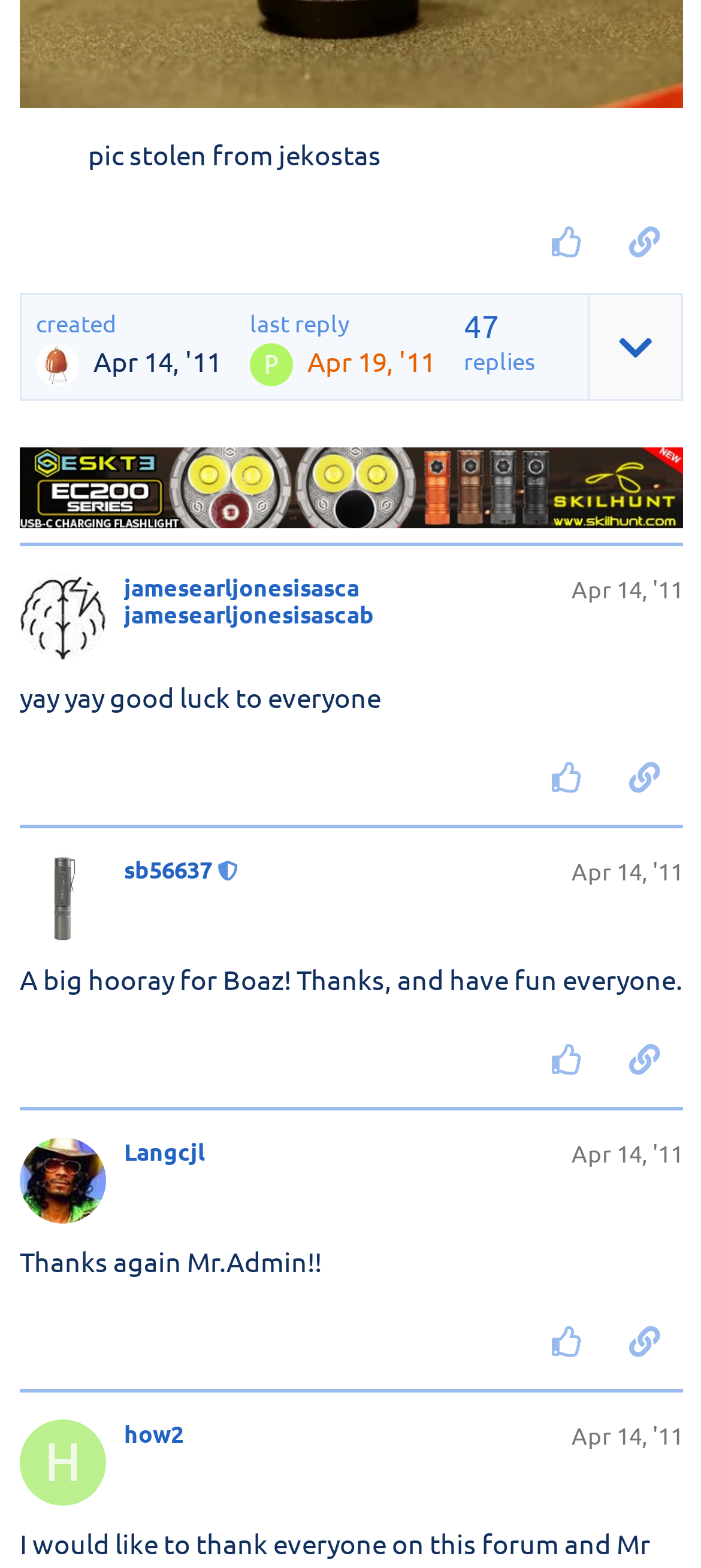Can you provide the bounding box coordinates for the element that should be clicked to implement the instruction: "copy a link to this post to clipboard"?

[0.864, 0.132, 0.974, 0.176]